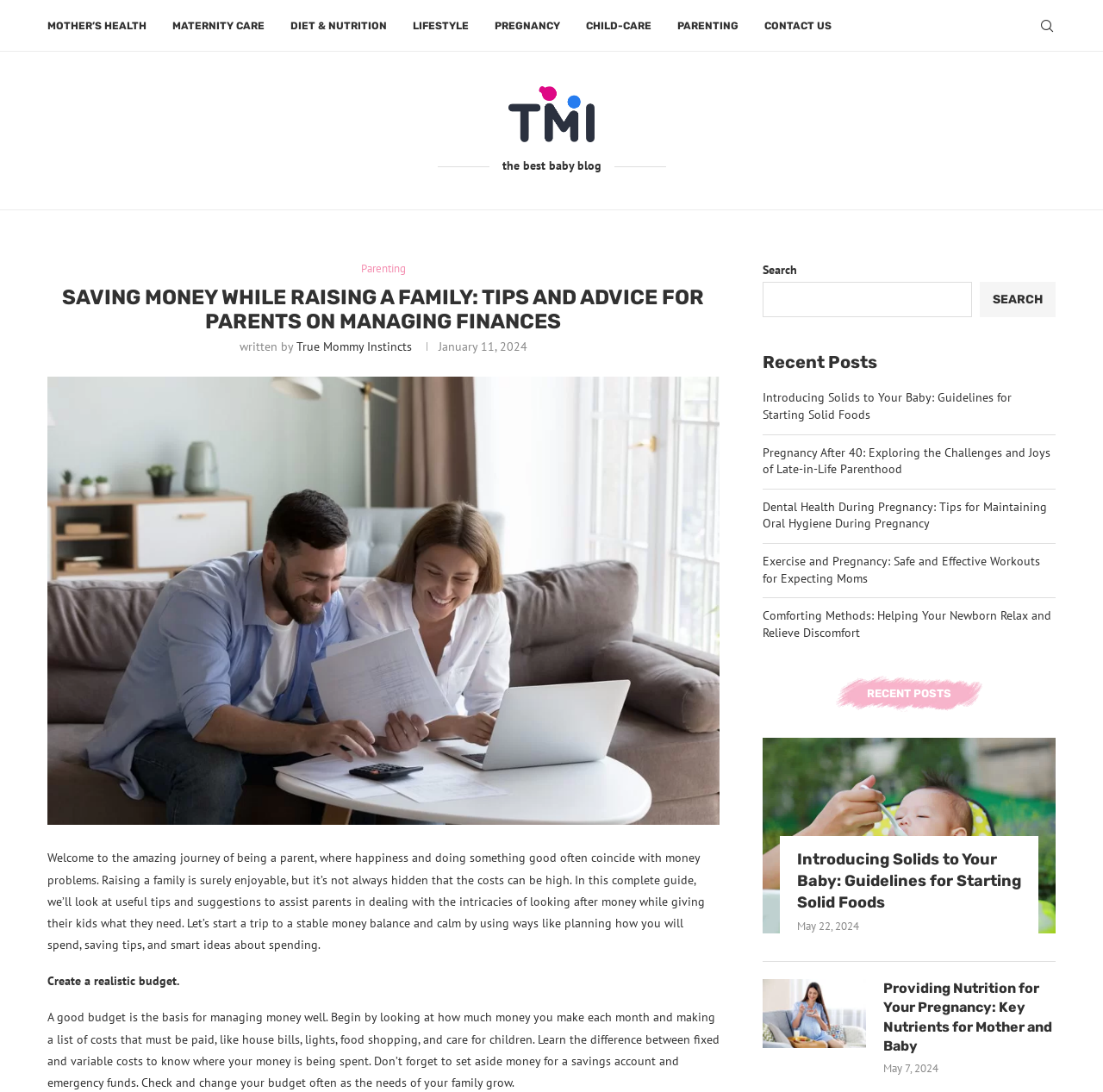Please specify the bounding box coordinates of the region to click in order to perform the following instruction: "Read the 'SAVING MONEY WHILE RAISING A FAMILY' article".

[0.043, 0.261, 0.652, 0.306]